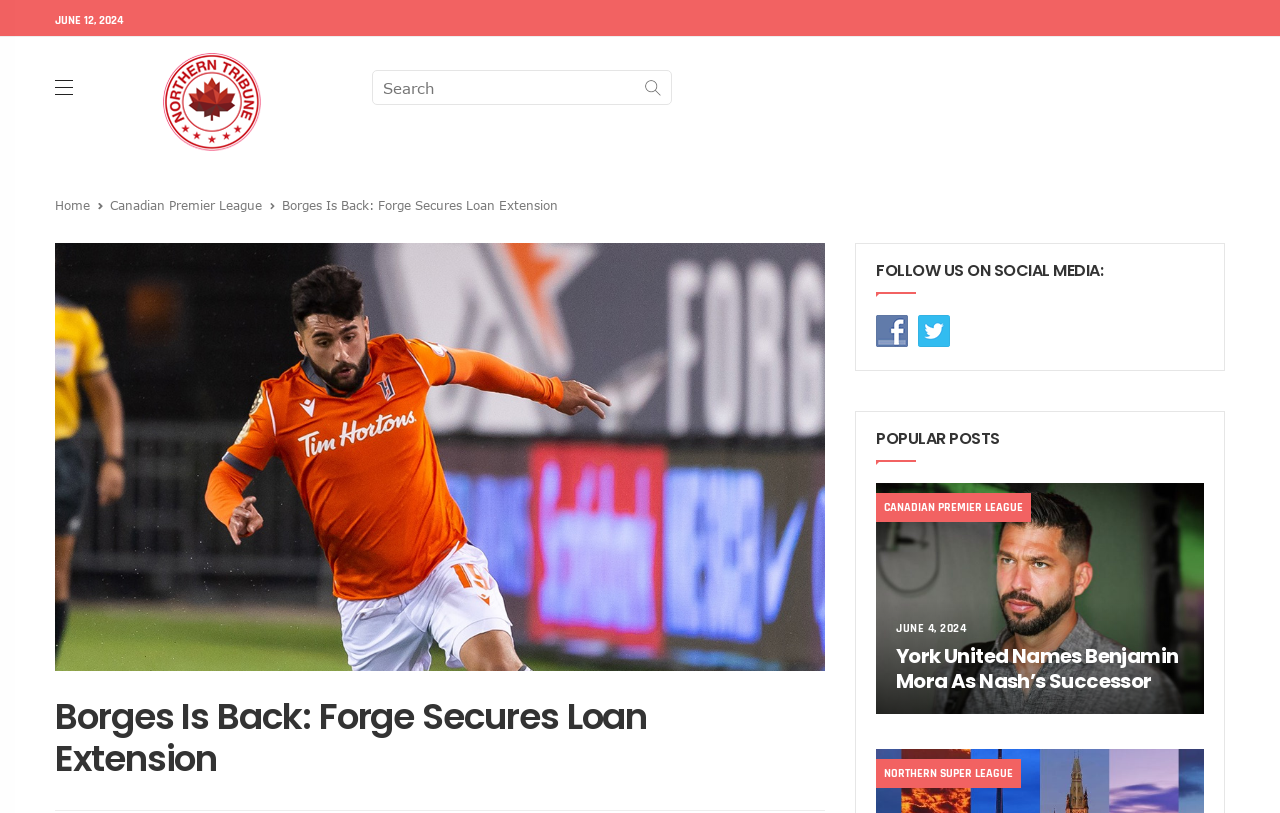Please specify the bounding box coordinates of the clickable region necessary for completing the following instruction: "read York United Names Benjamin Mora As Nash’s Successor". The coordinates must consist of four float numbers between 0 and 1, i.e., [left, top, right, bottom].

[0.7, 0.79, 0.921, 0.855]